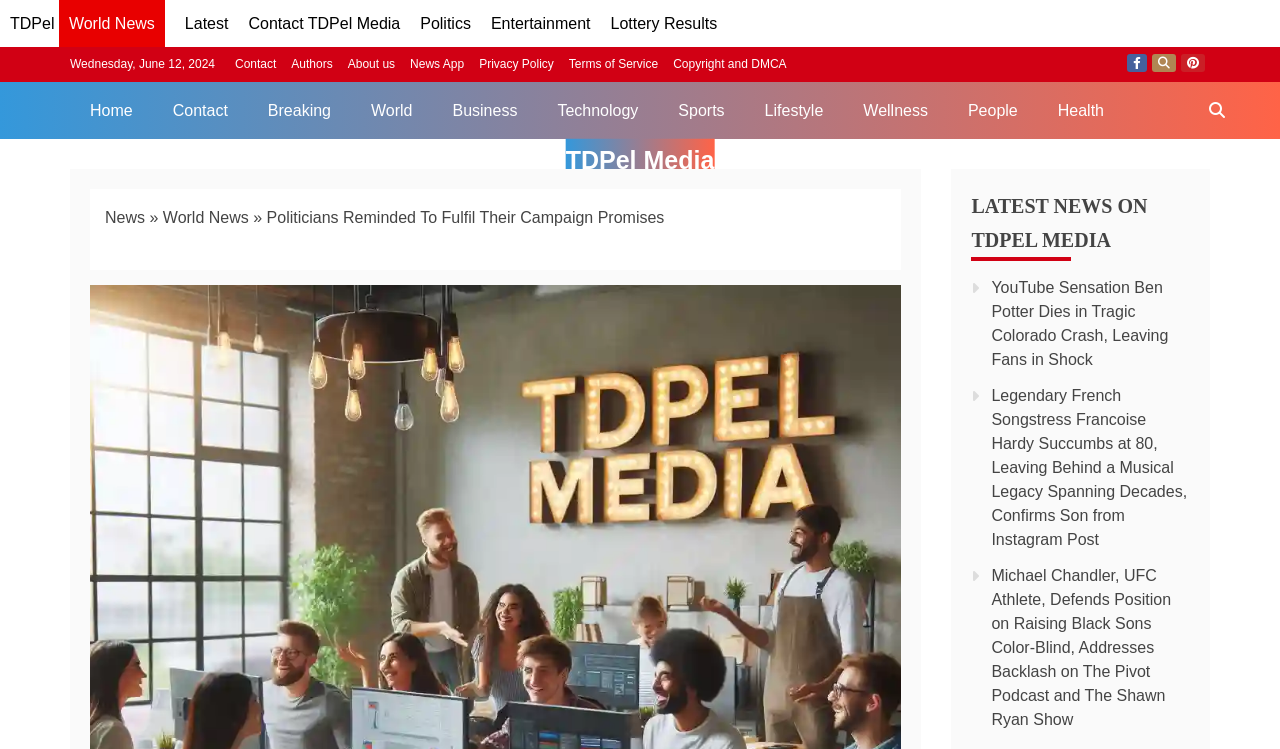Please find the bounding box coordinates of the element's region to be clicked to carry out this instruction: "Check the 'Contact' page".

[0.184, 0.076, 0.216, 0.095]